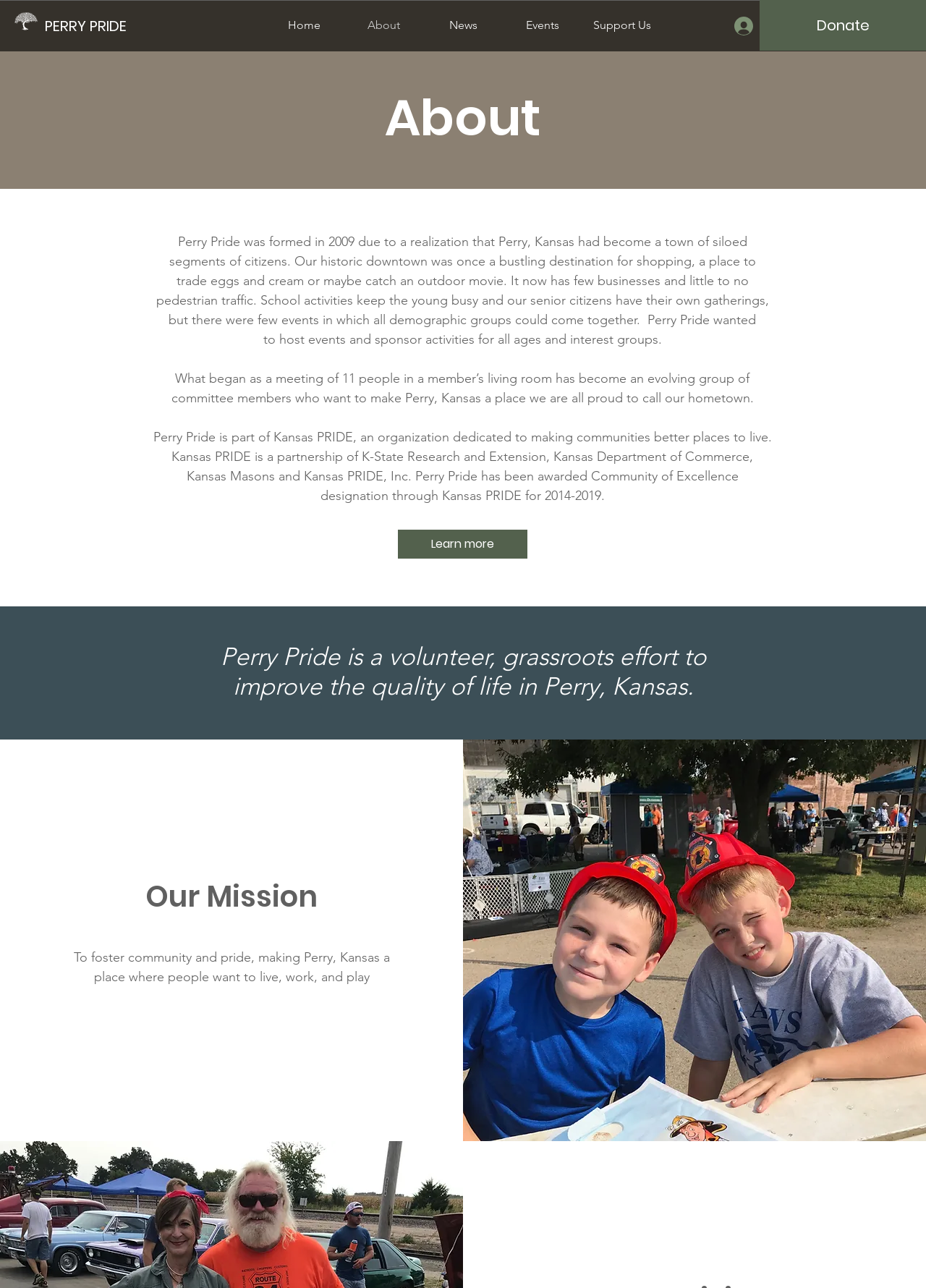Can you find the bounding box coordinates of the area I should click to execute the following instruction: "Navigate to the 'Home' page"?

[0.285, 0.007, 0.371, 0.032]